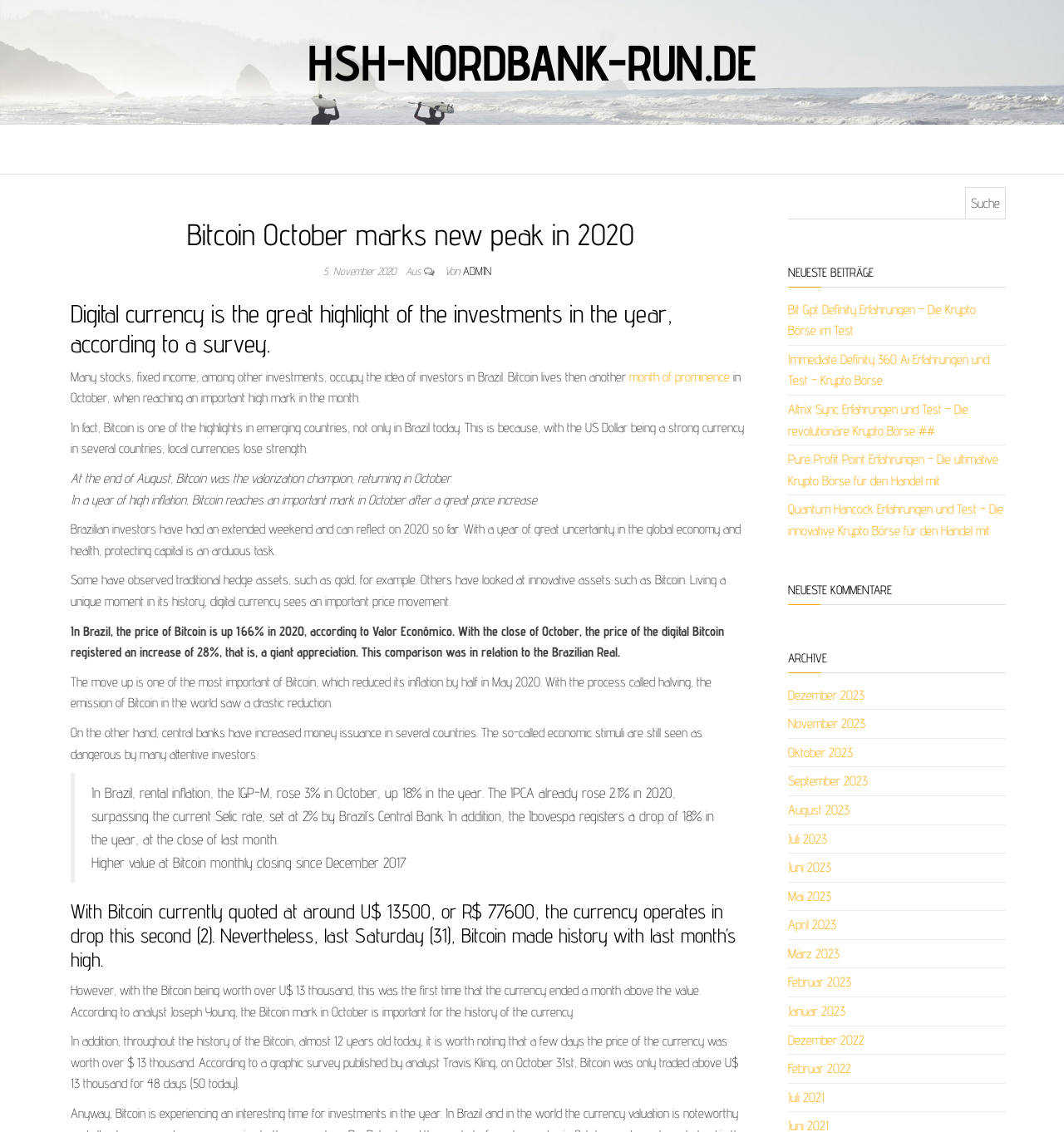For the following element description, predict the bounding box coordinates in the format (top-left x, top-left y, bottom-right x, bottom-right y). All values should be floating point numbers between 0 and 1. Description: name="paragraphText_3_4" placeholder="Service Required"

None